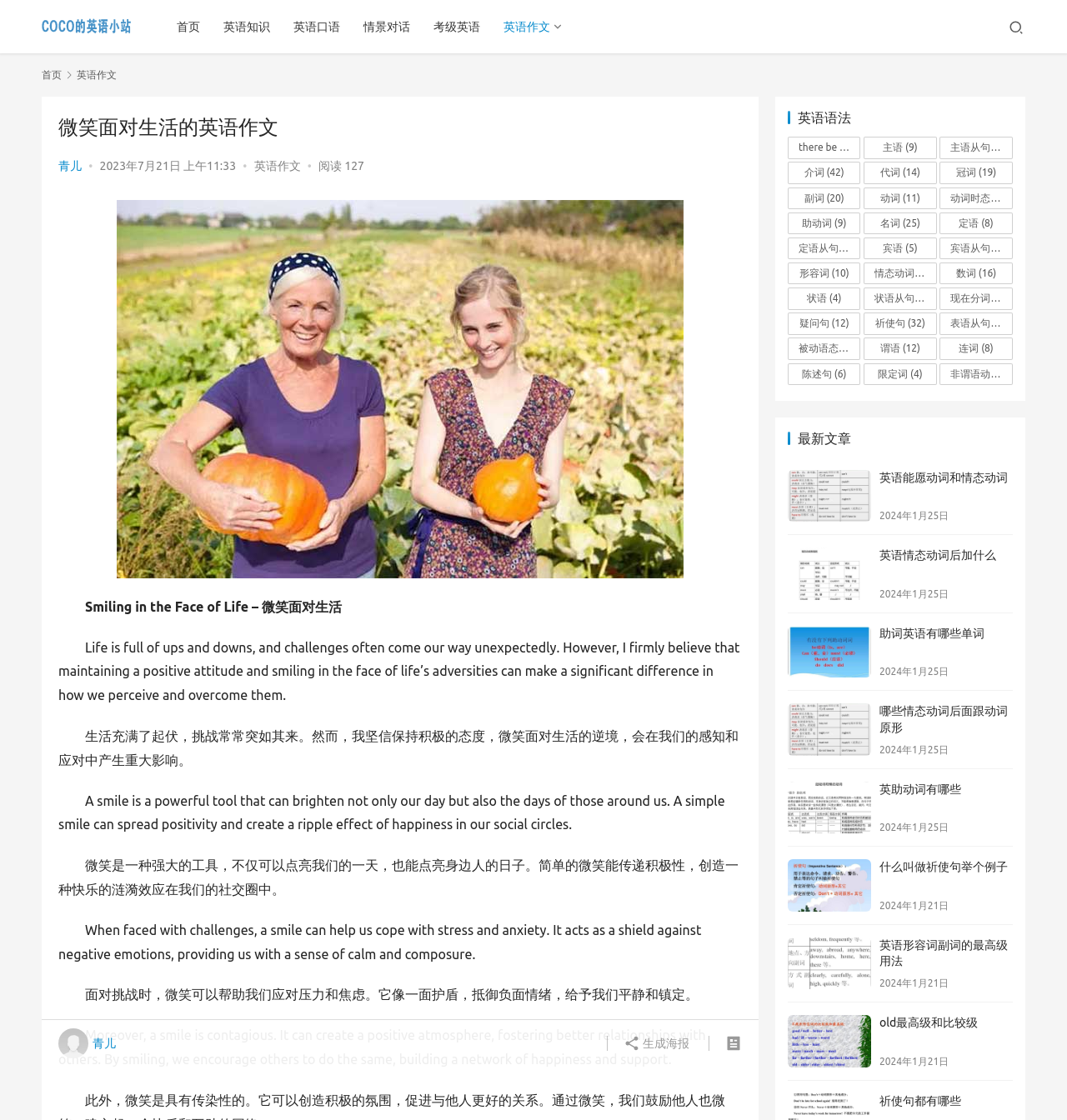Please provide a brief answer to the question using only one word or phrase: 
How many projects are there for the grammar topic 'there be'?

17